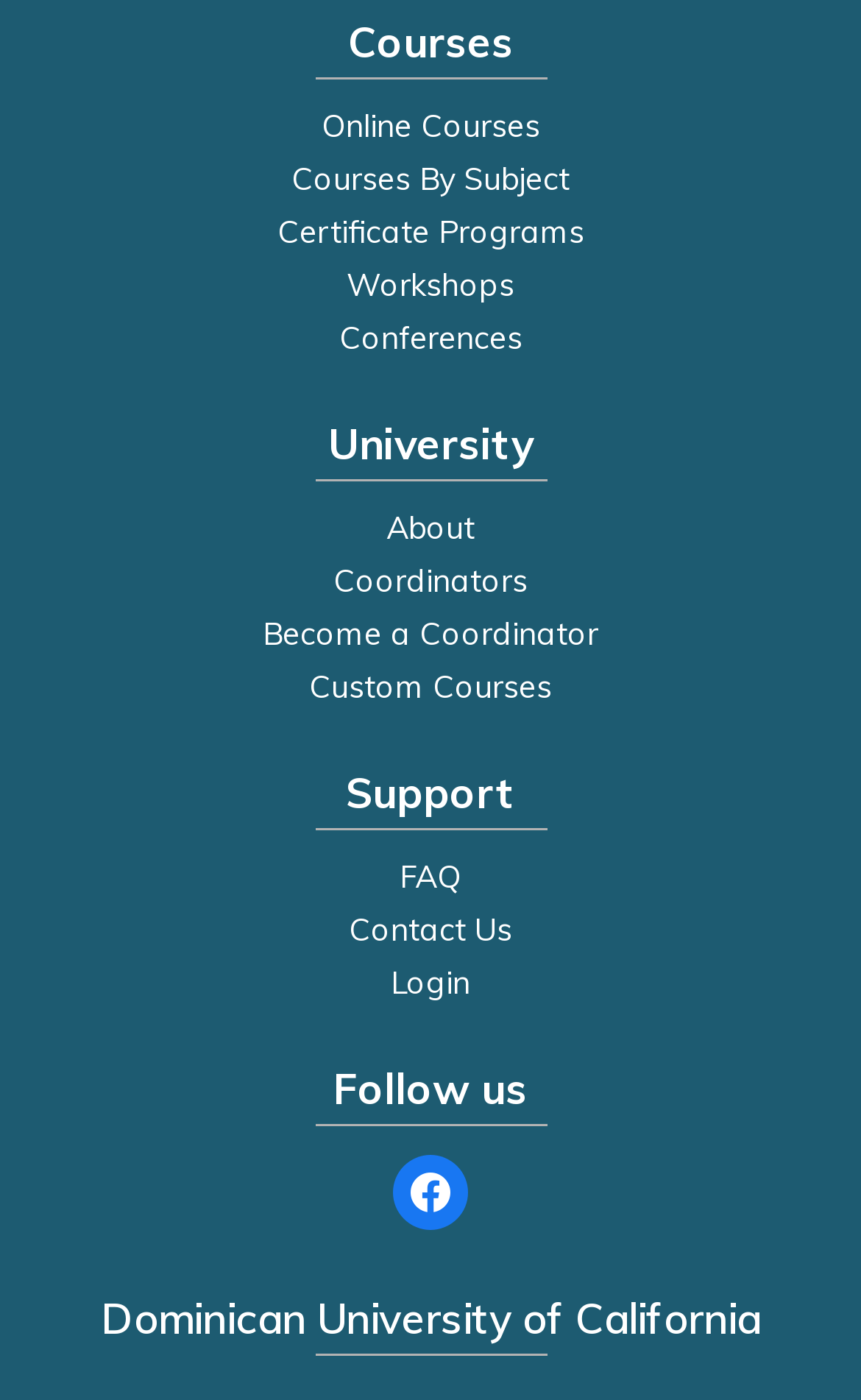Please determine the bounding box coordinates of the element to click in order to execute the following instruction: "Login to the system". The coordinates should be four float numbers between 0 and 1, specified as [left, top, right, bottom].

[0.038, 0.682, 0.962, 0.72]